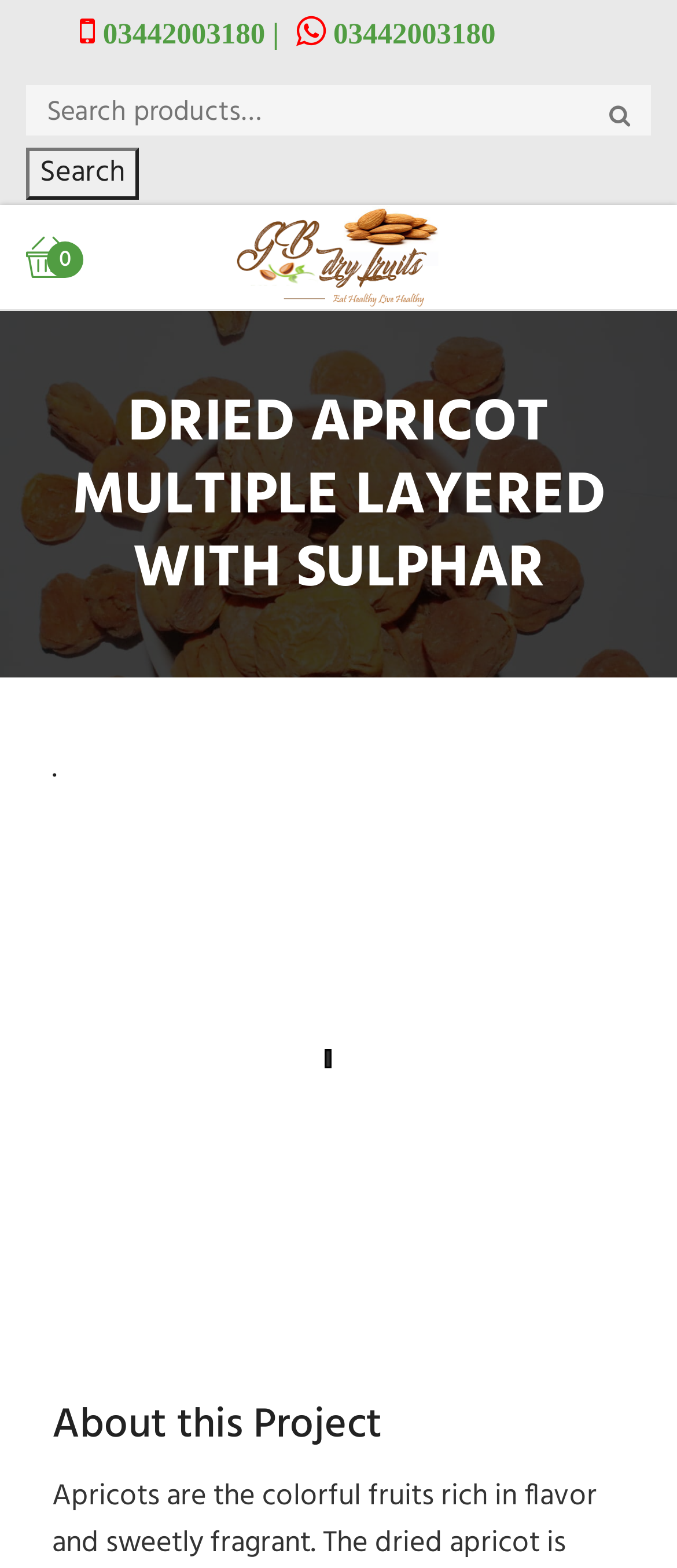Please determine the main heading text of this webpage.

DRIED APRICOT MULTIPLE LAYERED WITH SULPHAR